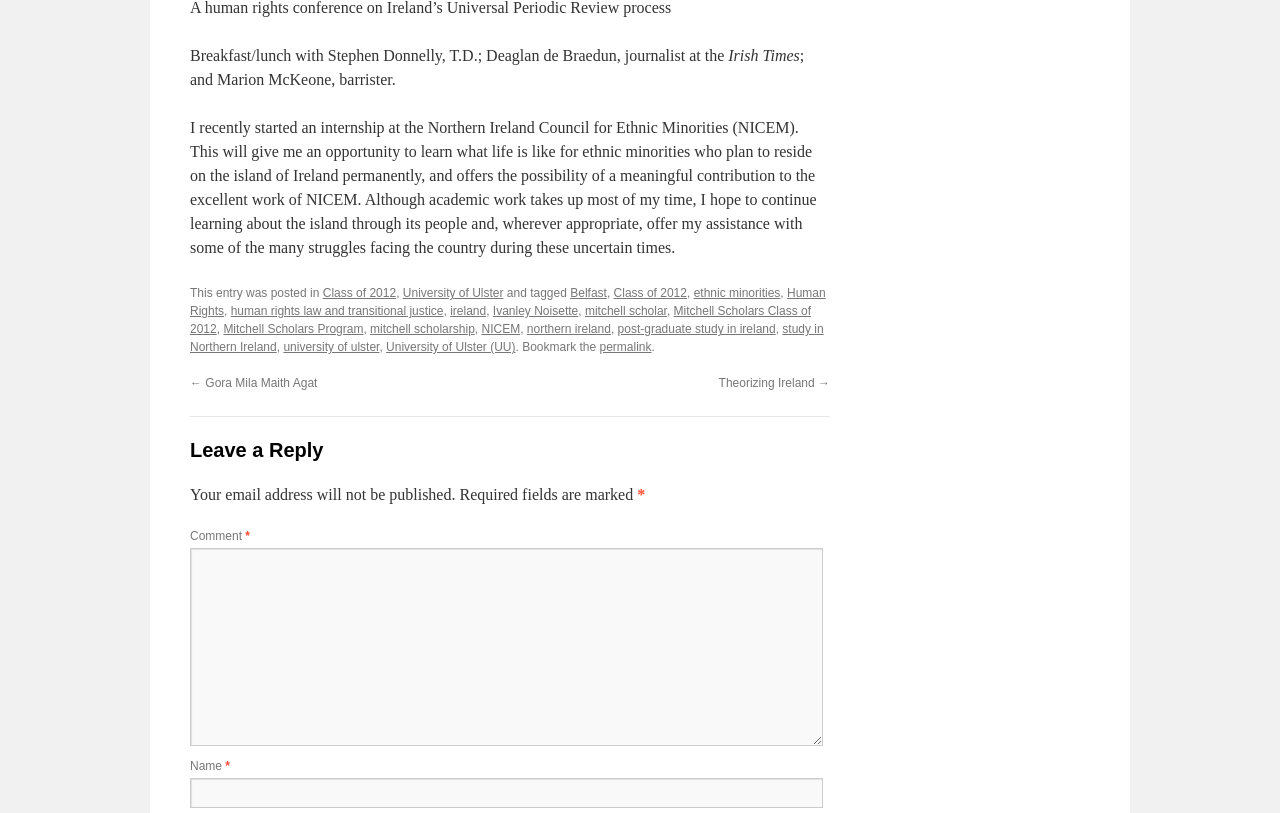What is the purpose of the textbox with the label 'Comment *'?
Please use the image to provide an in-depth answer to the question.

The question asks for the purpose of the textbox with the label 'Comment *'. By analyzing the context and the surrounding elements, I inferred that the purpose of this textbox is to allow users to leave a comment.